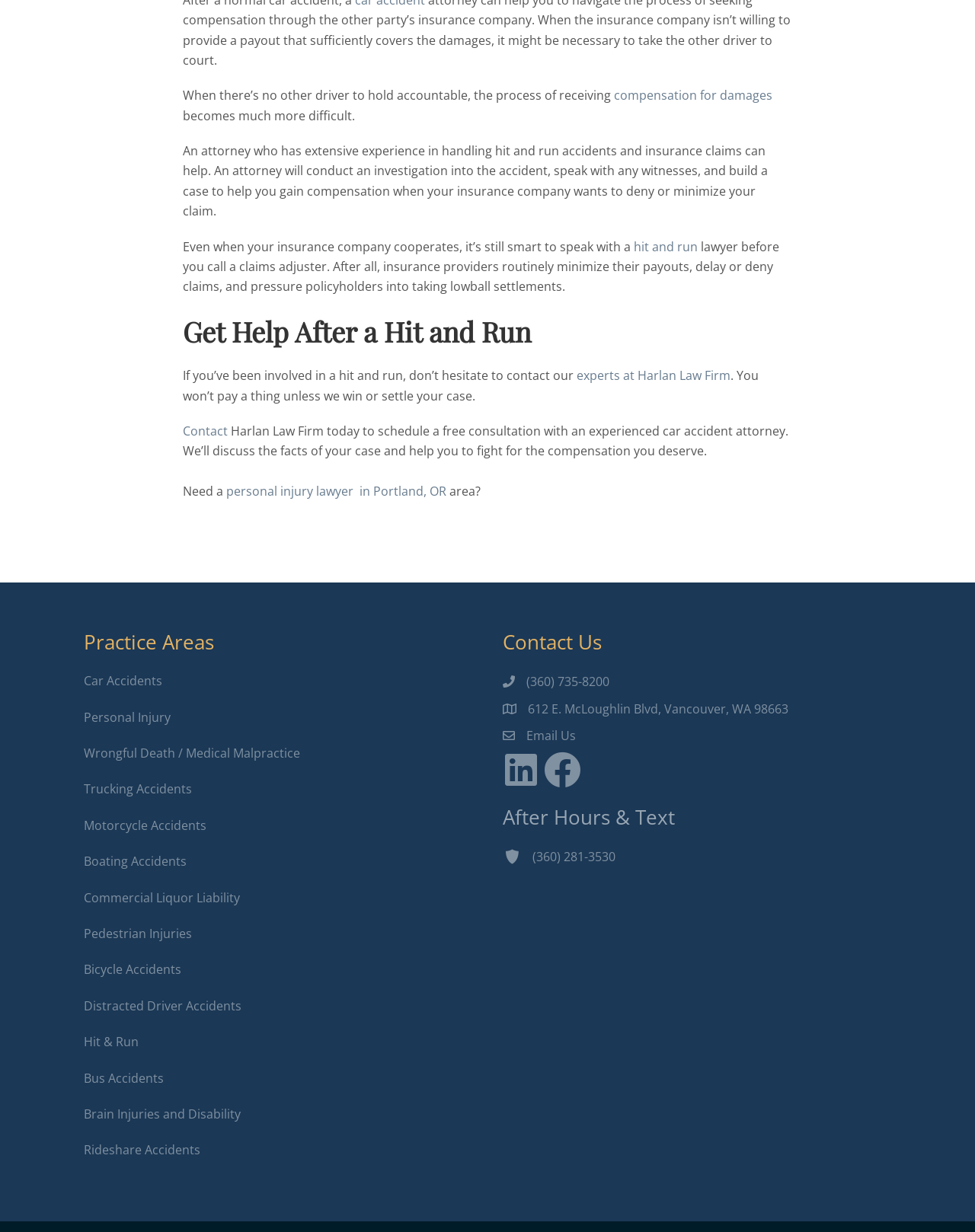Provide a one-word or brief phrase answer to the question:
What is the topic of the webpage?

Hit and Run